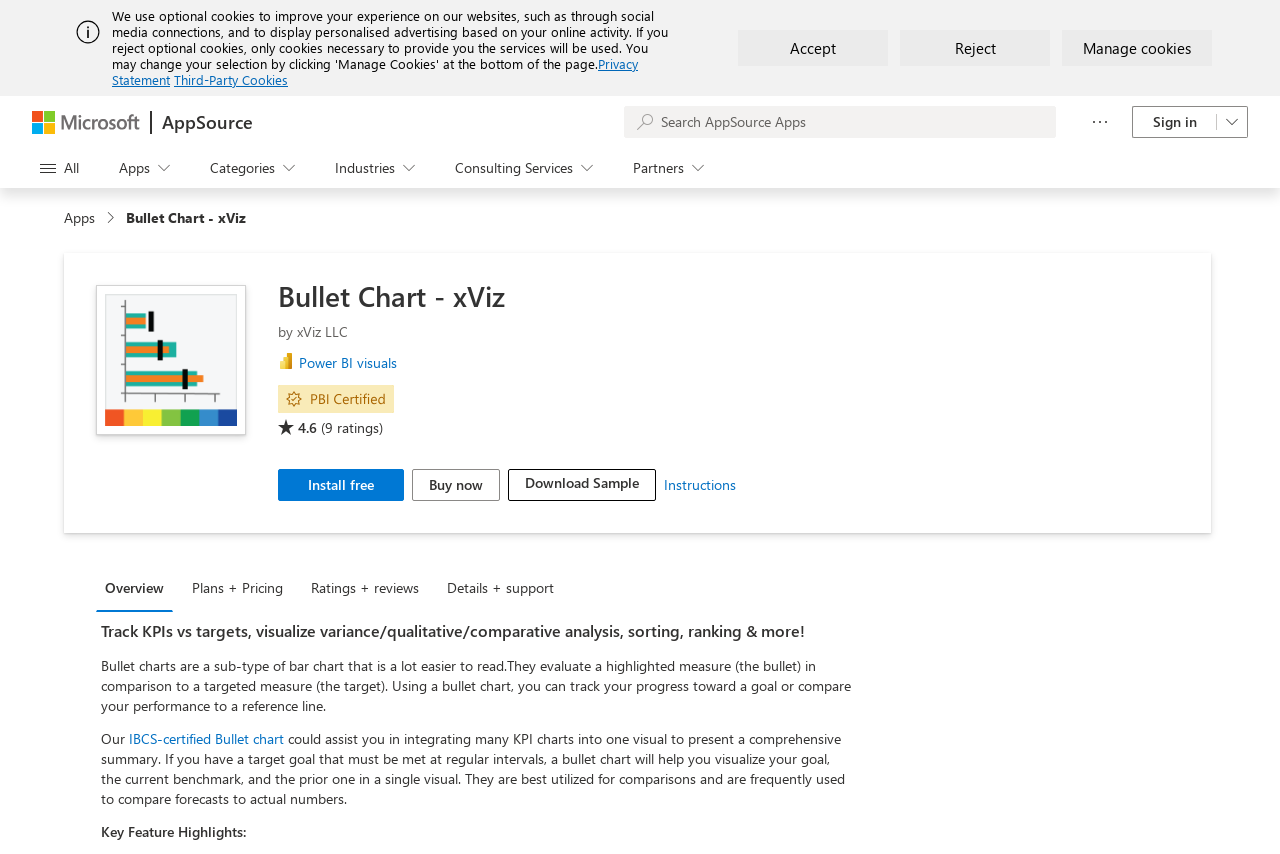What is the rating of the app?
Examine the image and give a concise answer in one word or a short phrase.

4.6